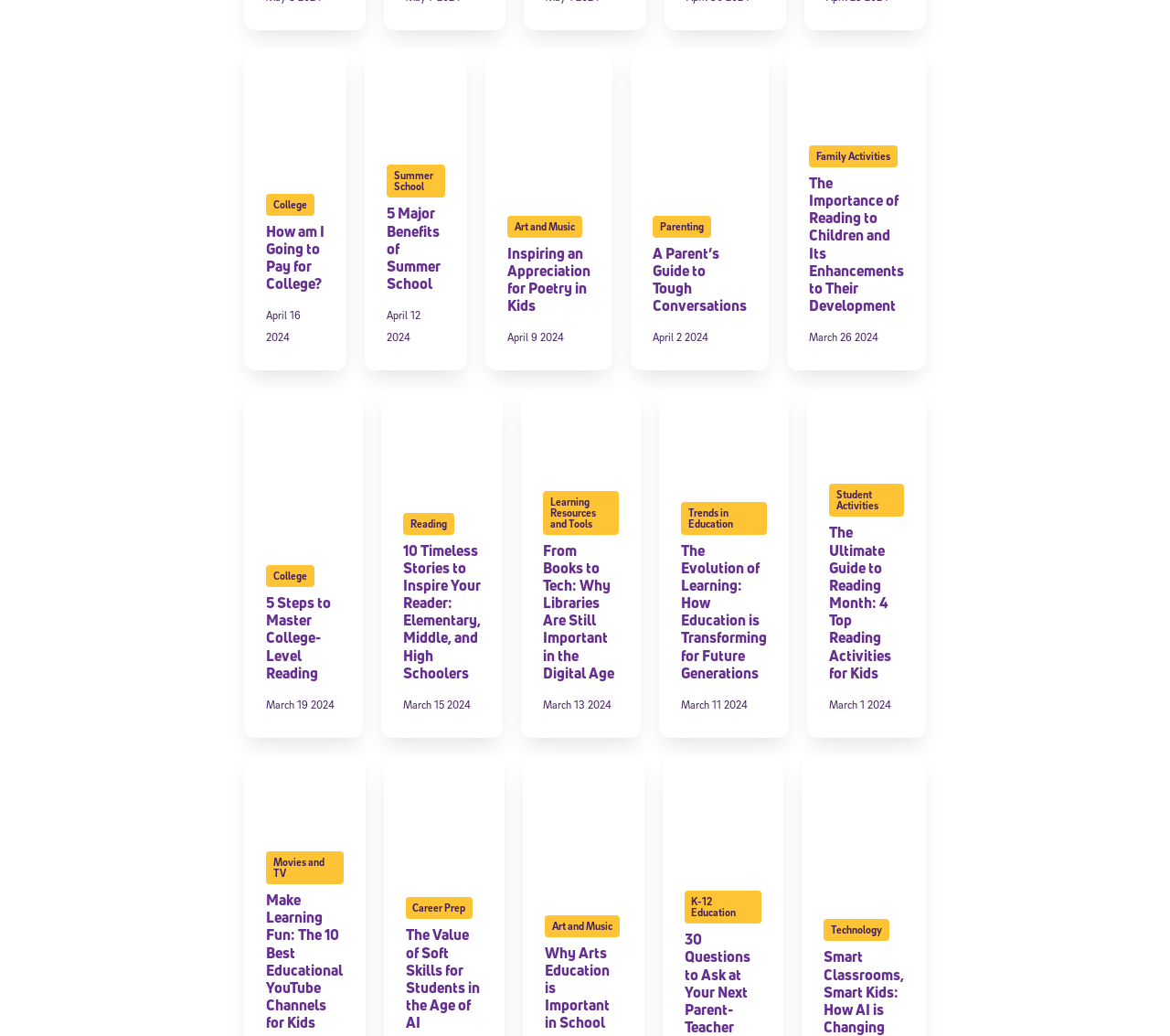Please provide a one-word or short phrase answer to the question:
What is the theme of the article with the image of a mom comforting her daughters?

Parenting